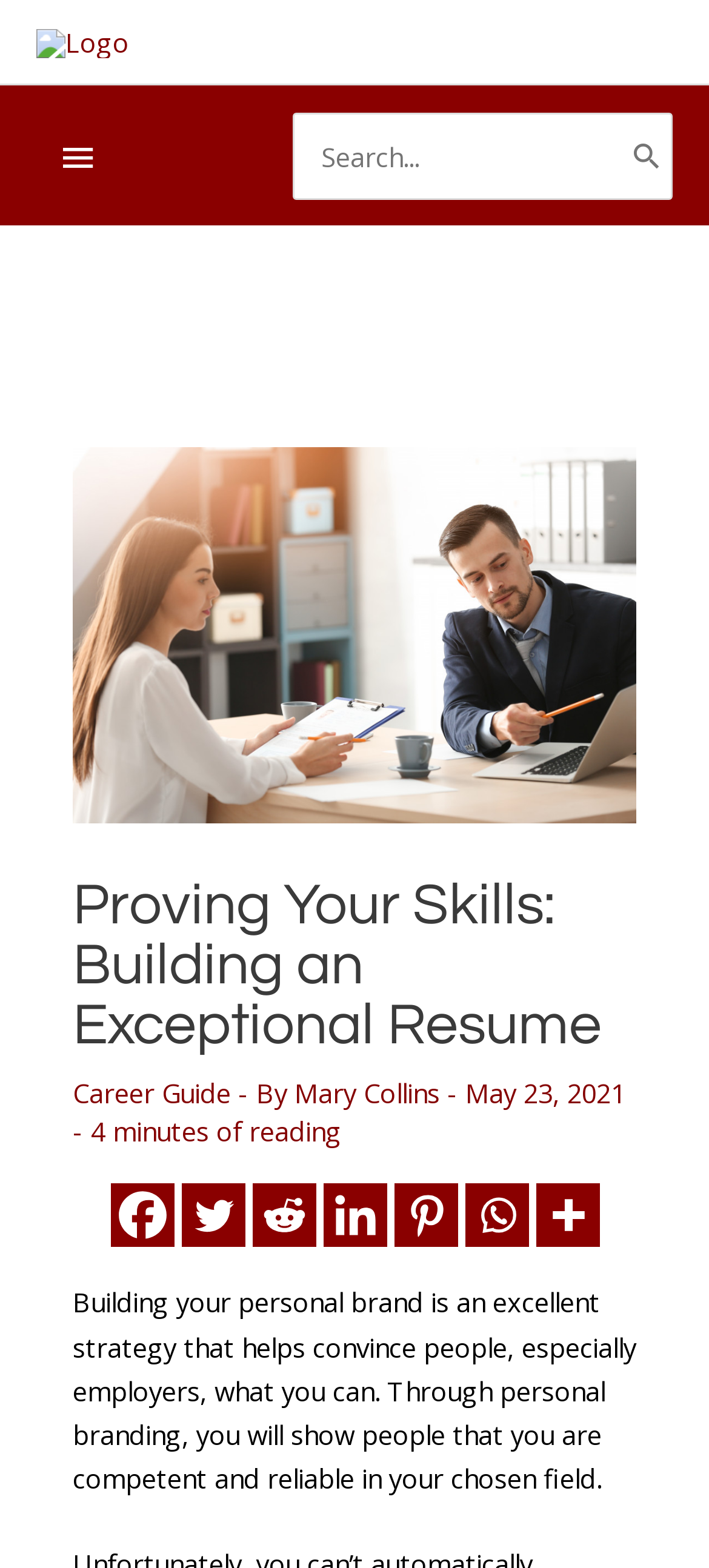Identify and extract the main heading of the webpage.

Proving Your Skills: Building an Exceptional Resume